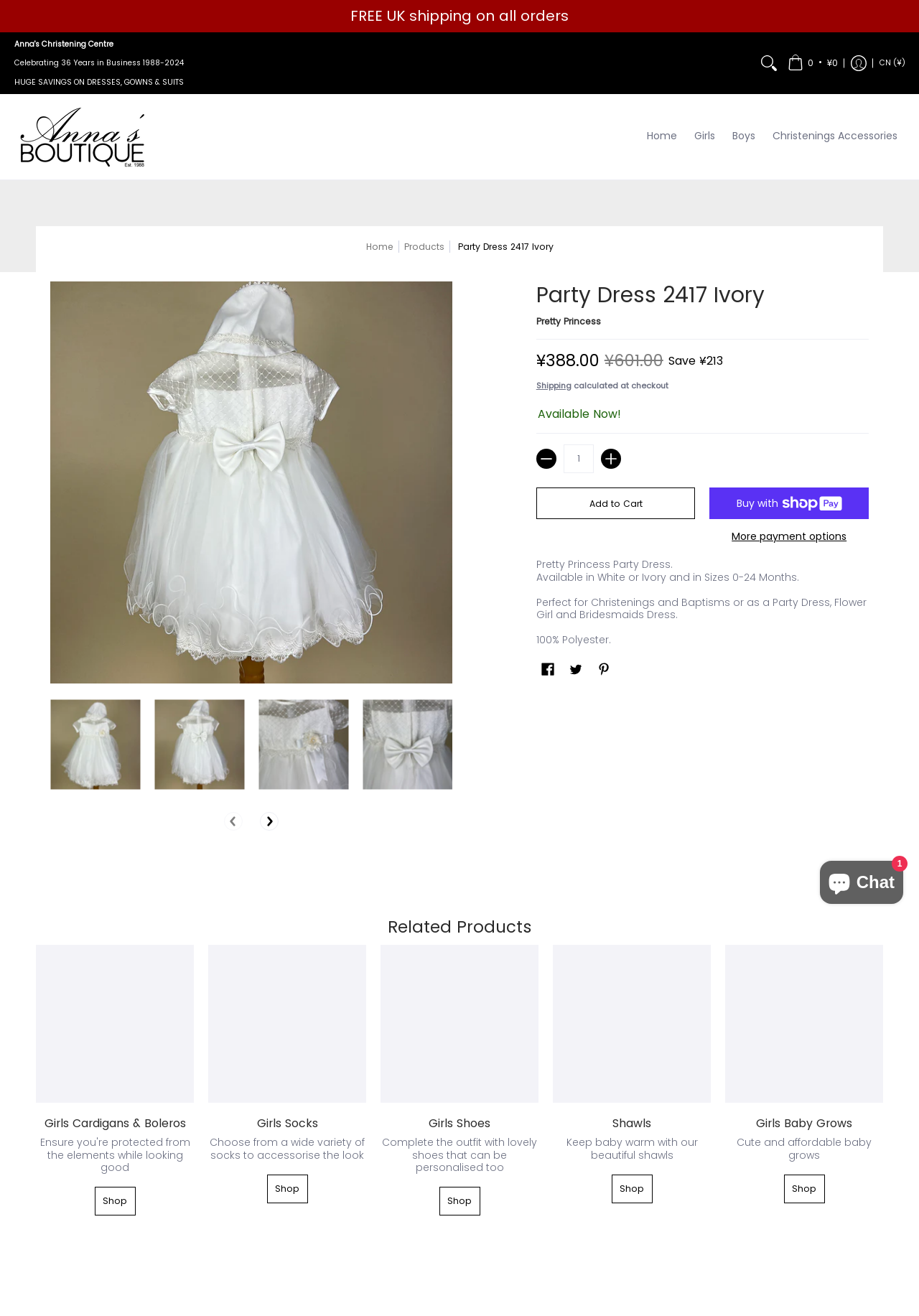Please provide the main heading of the webpage content.

Party Dress 2417 Ivory